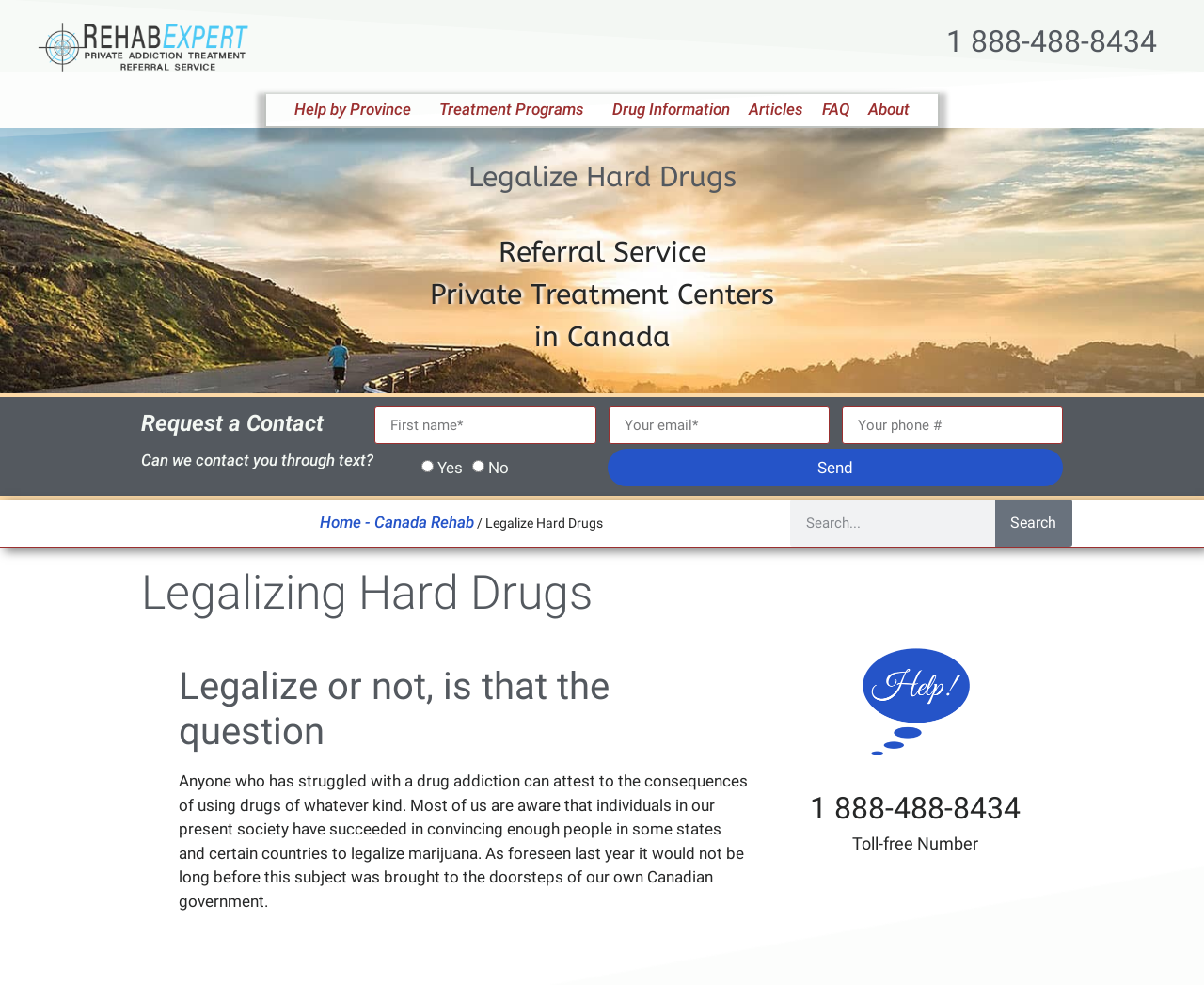Use a single word or phrase to answer the question:
What is the phone number displayed on the top right corner?

1 888-488-8434